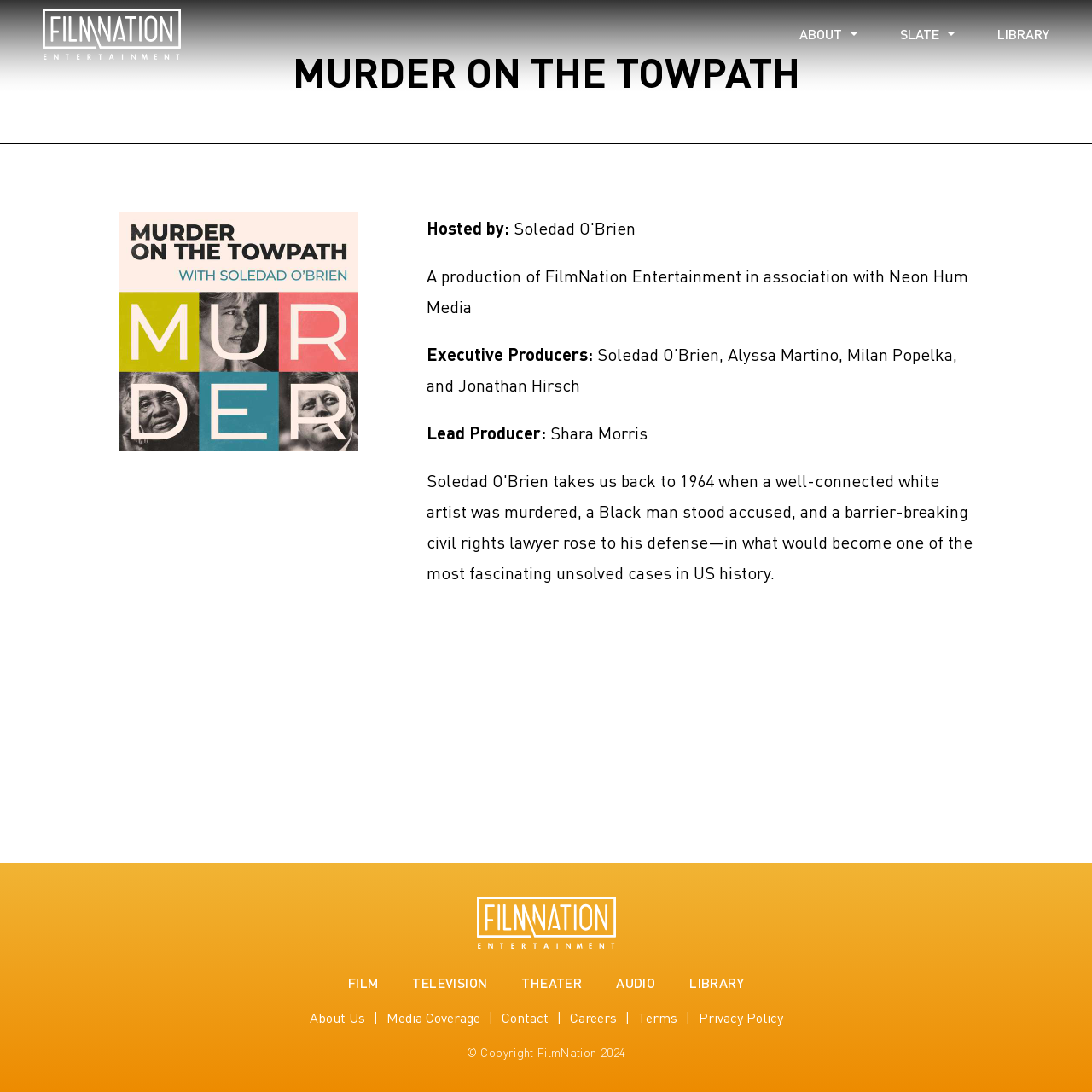Please find the bounding box coordinates for the clickable element needed to perform this instruction: "Go to the 'SLATE' page".

[0.824, 0.023, 0.868, 0.039]